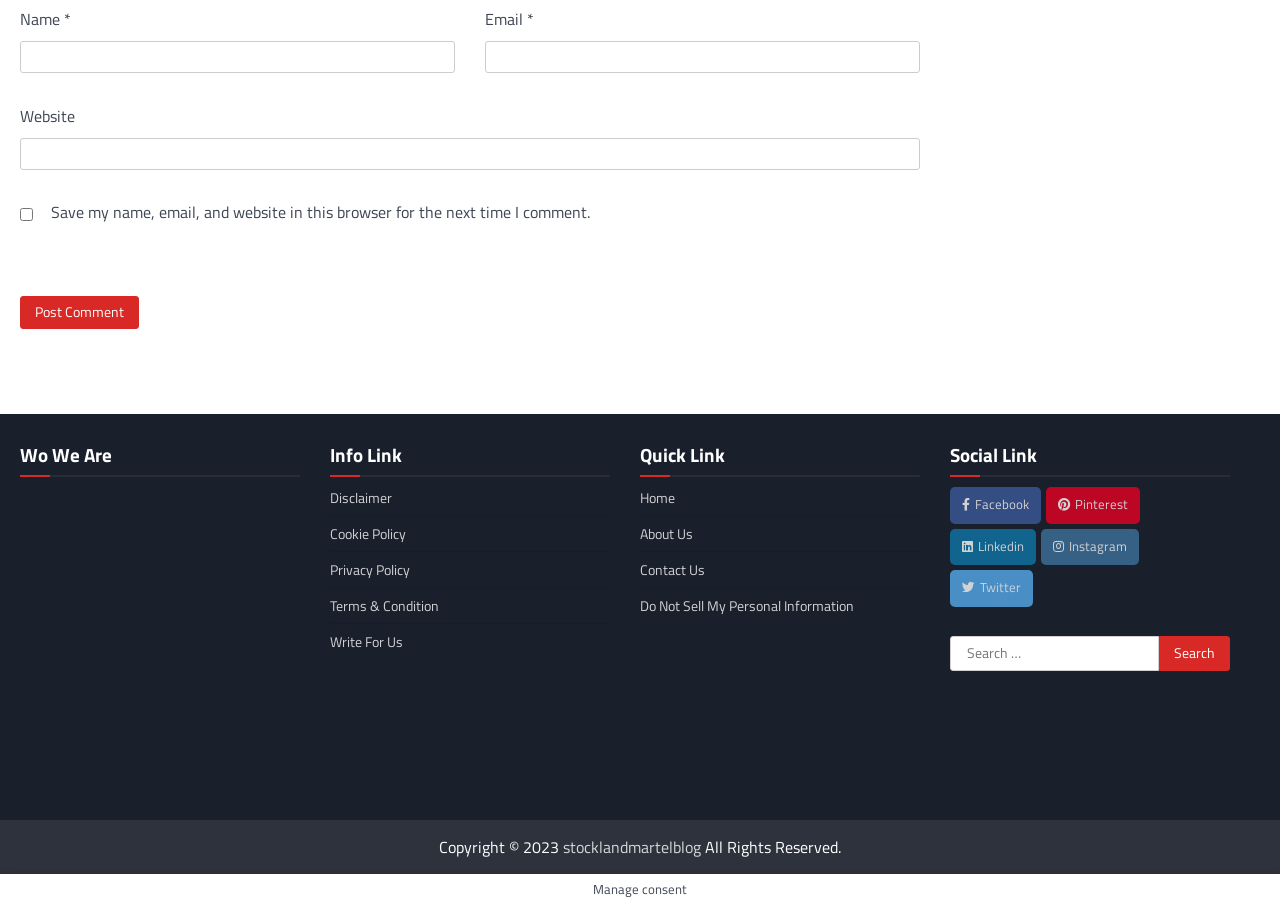Using the provided element description, identify the bounding box coordinates as (top-left x, top-left y, bottom-right x, bottom-right y). Ensure all values are between 0 and 1. Description: parent_node: Search for: value="Search"

[0.905, 0.703, 0.961, 0.743]